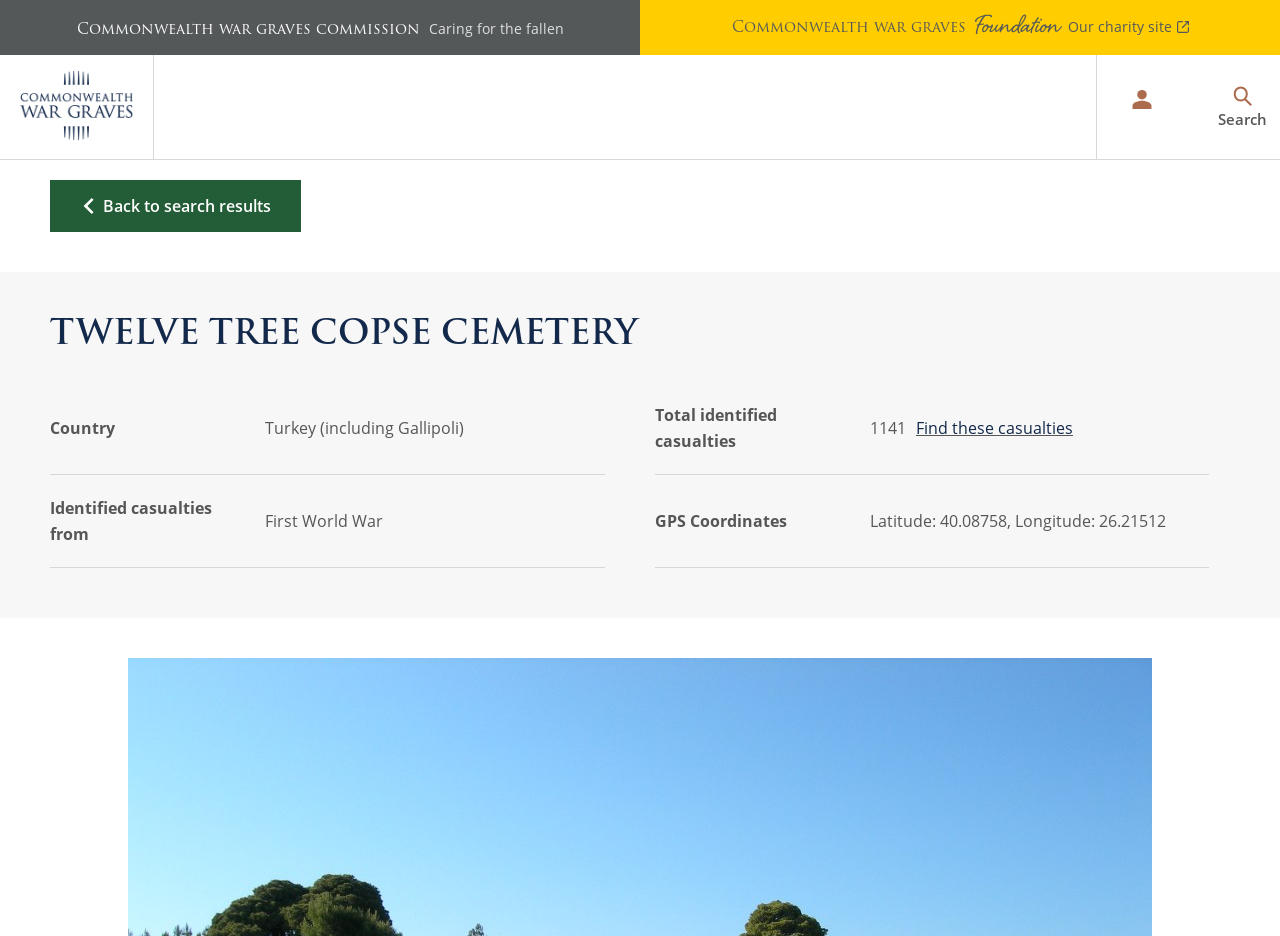Create a detailed narrative of the webpage’s visual and textual elements.

The webpage is about the Commonwealth War Graves Commission (CWGC) and its various aspects. At the top, there is a logo of the CWGC and a menu bar with several options, including "FIND RECORDS", "VISIT US", "OUR WORK", and "WHO WE ARE". 

Below the menu bar, there is a section that introduces the CWGC, with a heading "EXPLORE THE RECORDS OF THE CWGC" and a brief description. This section also features three images with links to "Find War Dead", "Who lived on your street", and "CWGC Archive", along with short descriptions.

To the right of this section, there is another section with a heading "PLAN YOUR NEXT TRIP TO A CWGC LOCATION" and a brief description. This section features three images with links to "Our War Graves, Your History", "The CWGC Visitor Centre", and "Visit the CWGC in Ieper", along with short descriptions.

Further down, there is a section with a heading "GET THE LATEST CWGC NEWS AND SEE SOME OF OUR RECENT WORK" and a brief description. This section features three images with links to "Frequently Asked Questions", "Volunteer", and "The CWGC Wall of Remembrance", along with short descriptions.

Throughout the webpage, there are several menus and submenus that provide access to various aspects of the CWGC, including finding records, visiting CWGC locations, learning about their work, and getting to know the organization.